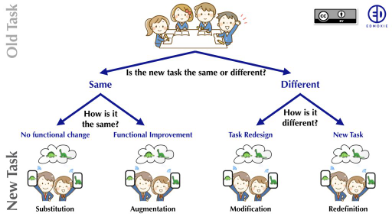What is the outcome if the new task is considered different and involves Task Redesign?
Using the details from the image, give an elaborate explanation to answer the question.

If the new task is considered different, the flow diverges towards 'Task Redesign' and 'New Task', culminating in the 'Modification' and 'Redefinition' outcomes, respectively. Therefore, the outcome if the new task is considered different and involves Task Redesign is 'Modification'.